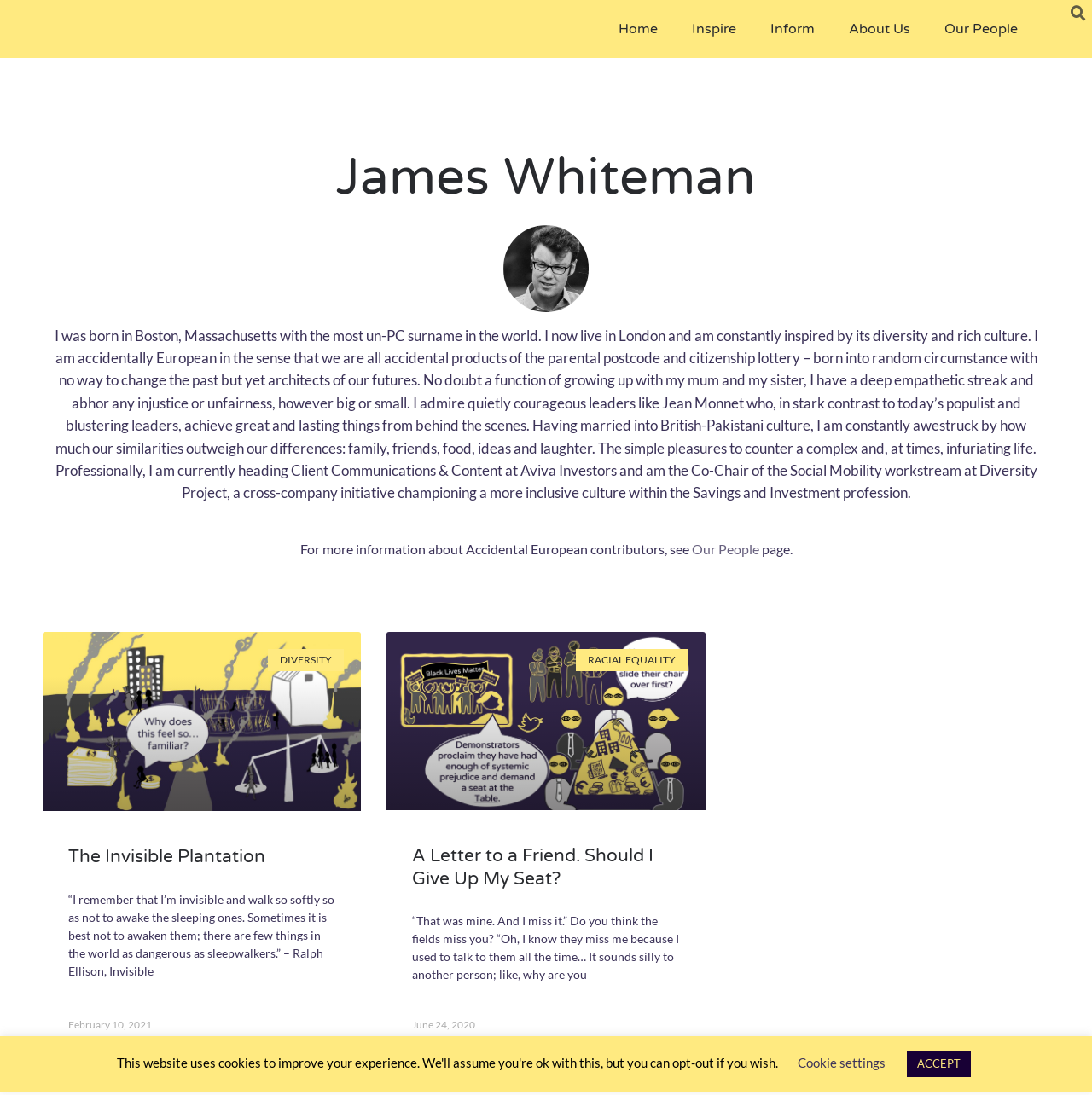What is the name of the initiative James Whiteman is Co-Chair of?
Answer the question in a detailed and comprehensive manner.

From the webpage, we can see that James Whiteman is the Co-Chair of the Social Mobility workstream at Diversity Project, which is mentioned in the paragraph about him.